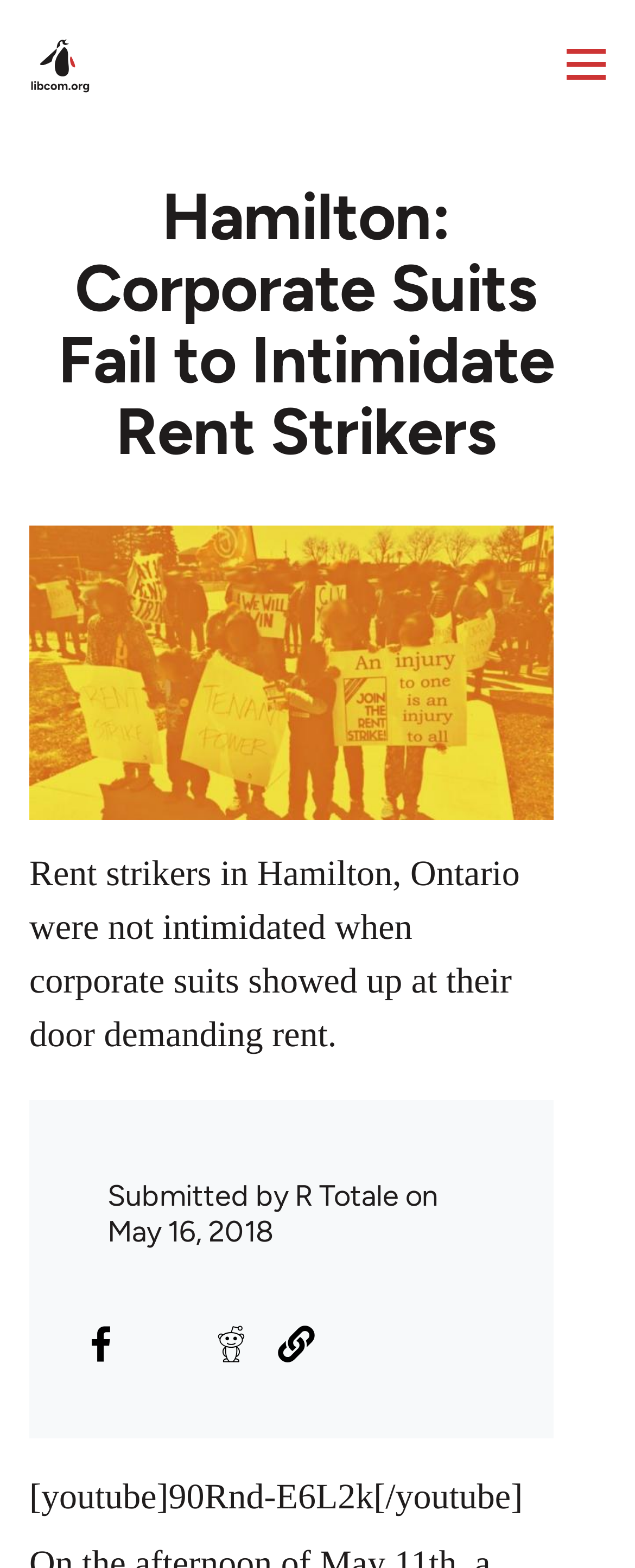What is the purpose of the button at the top right corner?
Look at the image and provide a short answer using one word or a phrase.

Main Menu